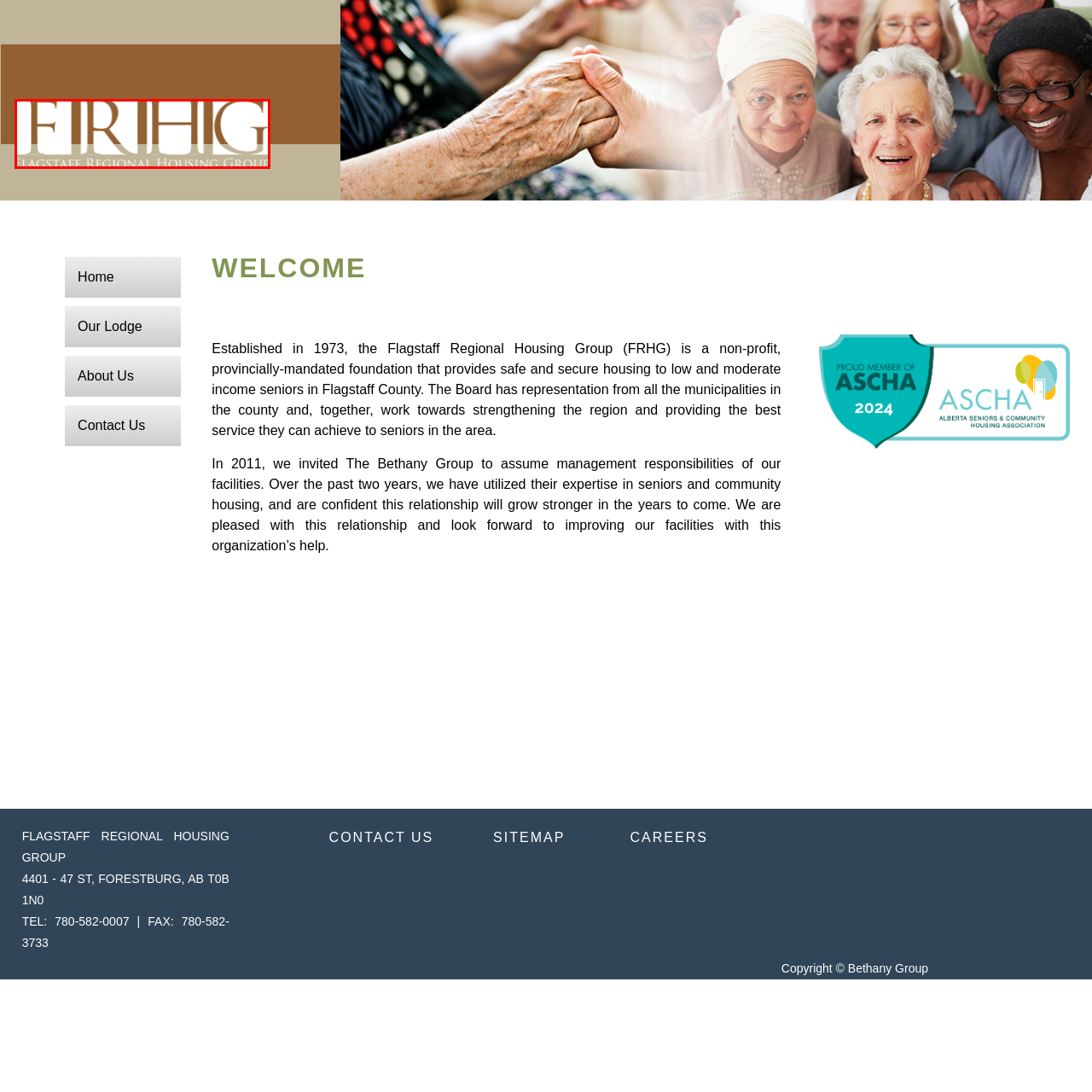Give an in-depth description of the picture inside the red marked area.

The image features the logo of the Flagstaff Regional Housing Group (FRHG). It prominently displays the acronym "FRHG" in large, stylized lettering, with the full name "Flagstaff Regional Housing Group" presented in a complementary font below. The color scheme combines earthy tones that evoke warmth and stability, reflecting the organization's commitment to providing safe and secure housing. This logo symbolizes the group's mission to support low and moderate-income seniors in Flagstaff County, showcasing their dedication to community welfare and regional development.